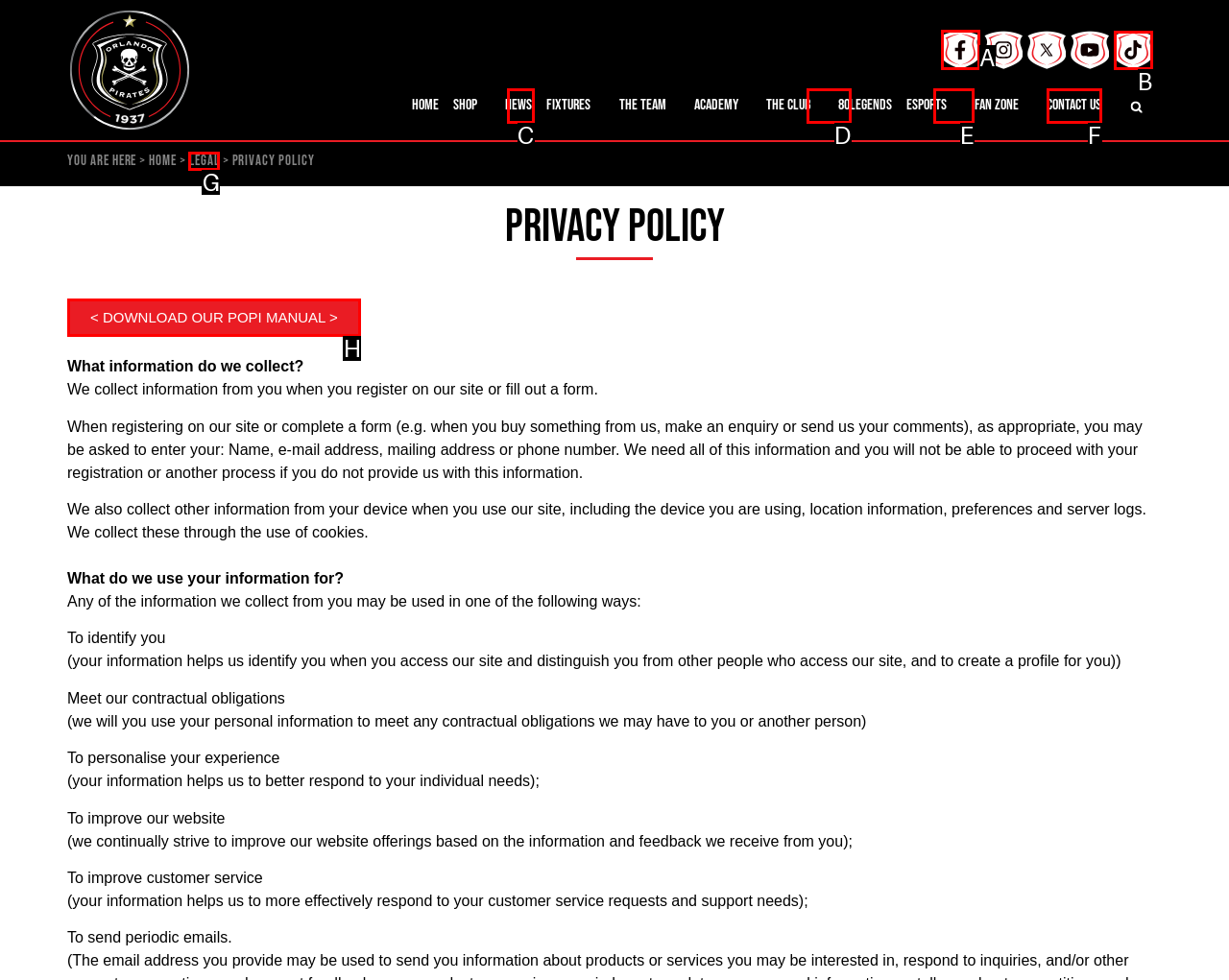Tell me which letter corresponds to the UI element that should be clicked to fulfill this instruction: Click Facebook link
Answer using the letter of the chosen option directly.

A